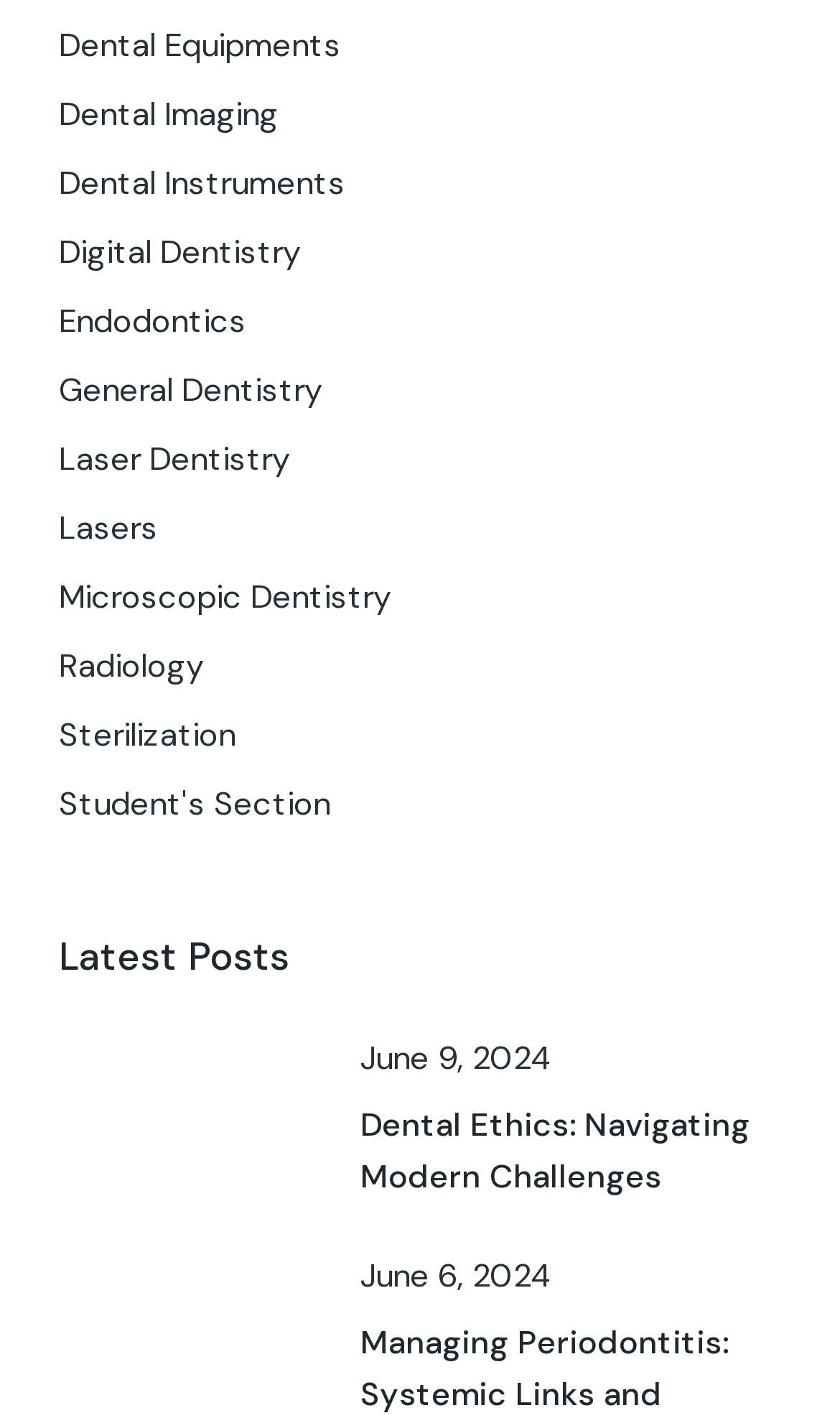Find the bounding box coordinates of the clickable region needed to perform the following instruction: "View the post from June 9, 2024". The coordinates should be provided as four float numbers between 0 and 1, i.e., [left, top, right, bottom].

[0.429, 0.728, 0.657, 0.764]